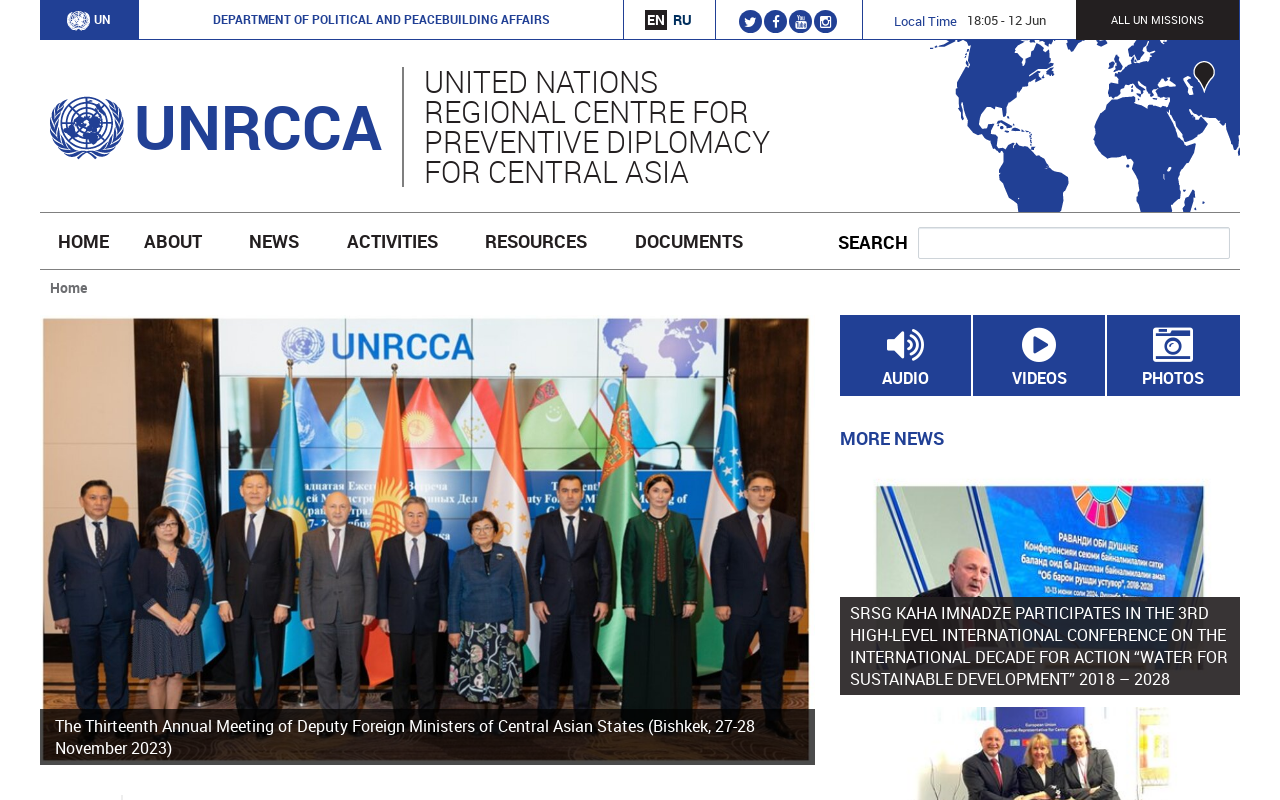Please specify the bounding box coordinates for the clickable region that will help you carry out the instruction: "View more news".

[0.656, 0.527, 0.969, 0.567]